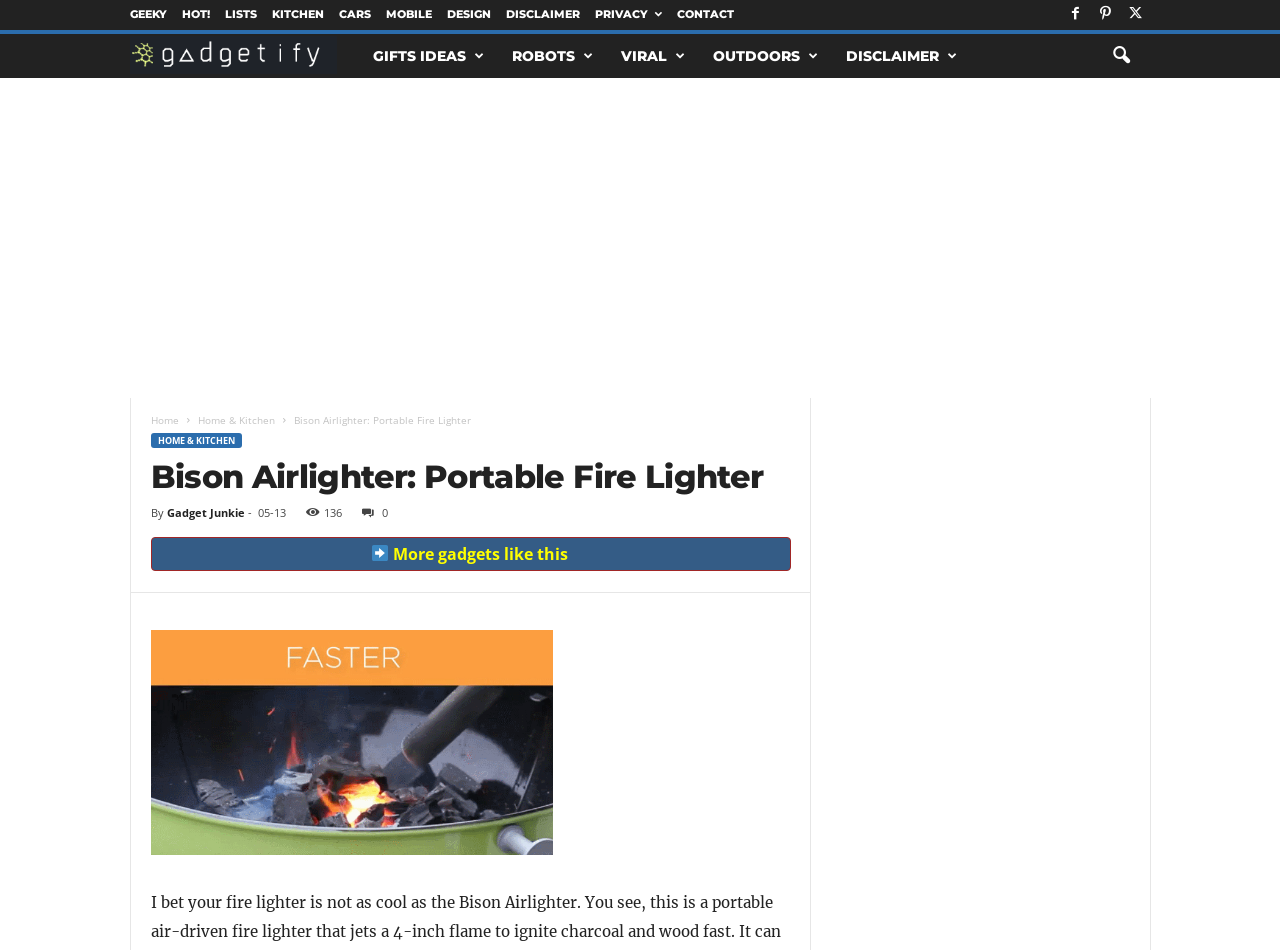Provide a one-word or short-phrase answer to the question:
What is the name of the product?

Bison Airlighter